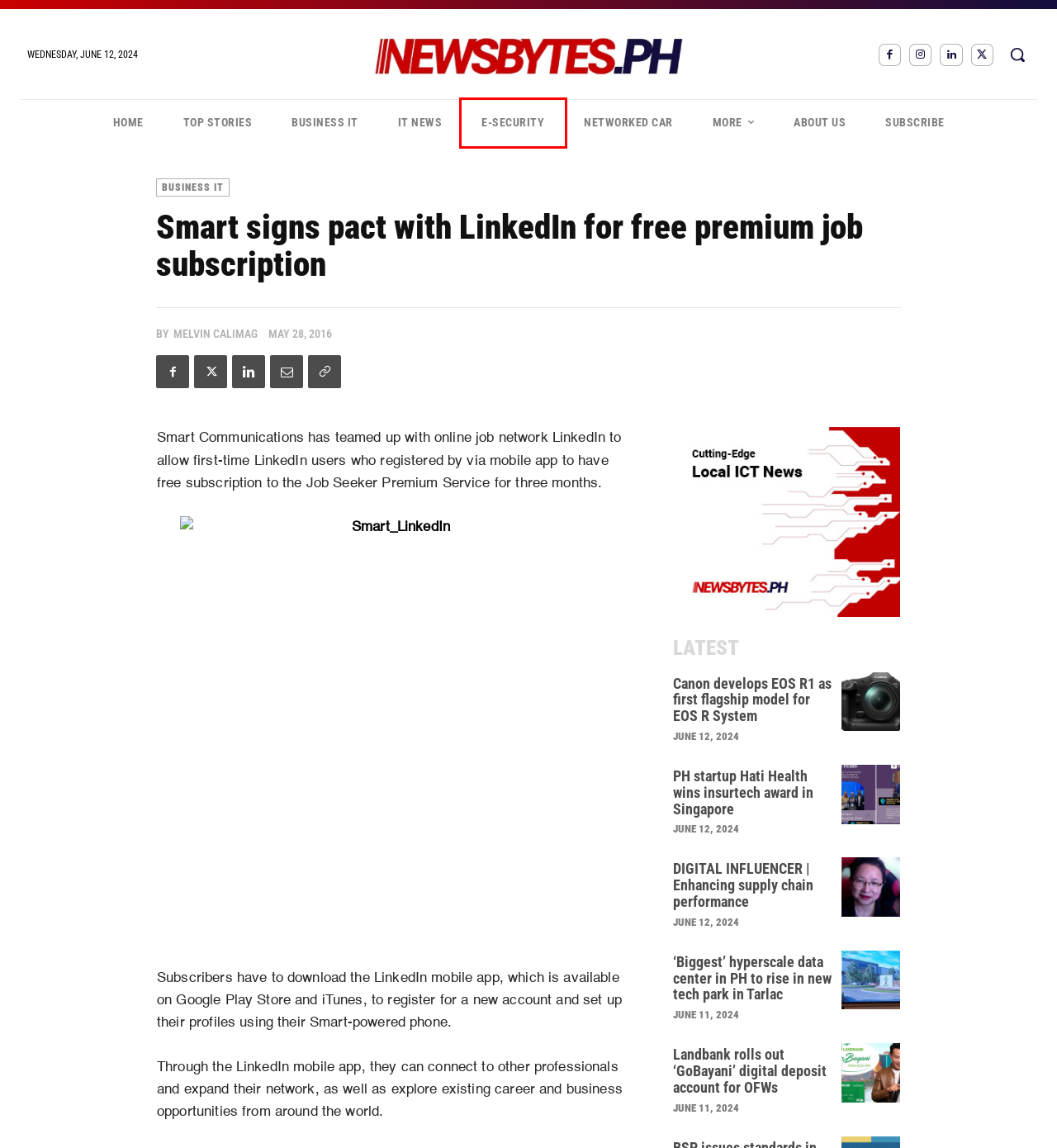A screenshot of a webpage is given, marked with a red bounding box around a UI element. Please select the most appropriate webpage description that fits the new page after clicking the highlighted element. Here are the candidates:
A. e-Security Archives - Newsbytes.PH
B. IT News Archives - Newsbytes.PH
C. DIGITAL INFLUENCER | Enhancing supply chain performance
D. Melvin Calimag, Author at Newsbytes.PH
E. PH startup Hati Health wins insurtech award in Singapore
F. Business IT Archives - Newsbytes.PH
G. Subscribe - Newsbytes.PH
H. Landbank rolls out ‘GoBayani’ digital deposit account for OFWs

A